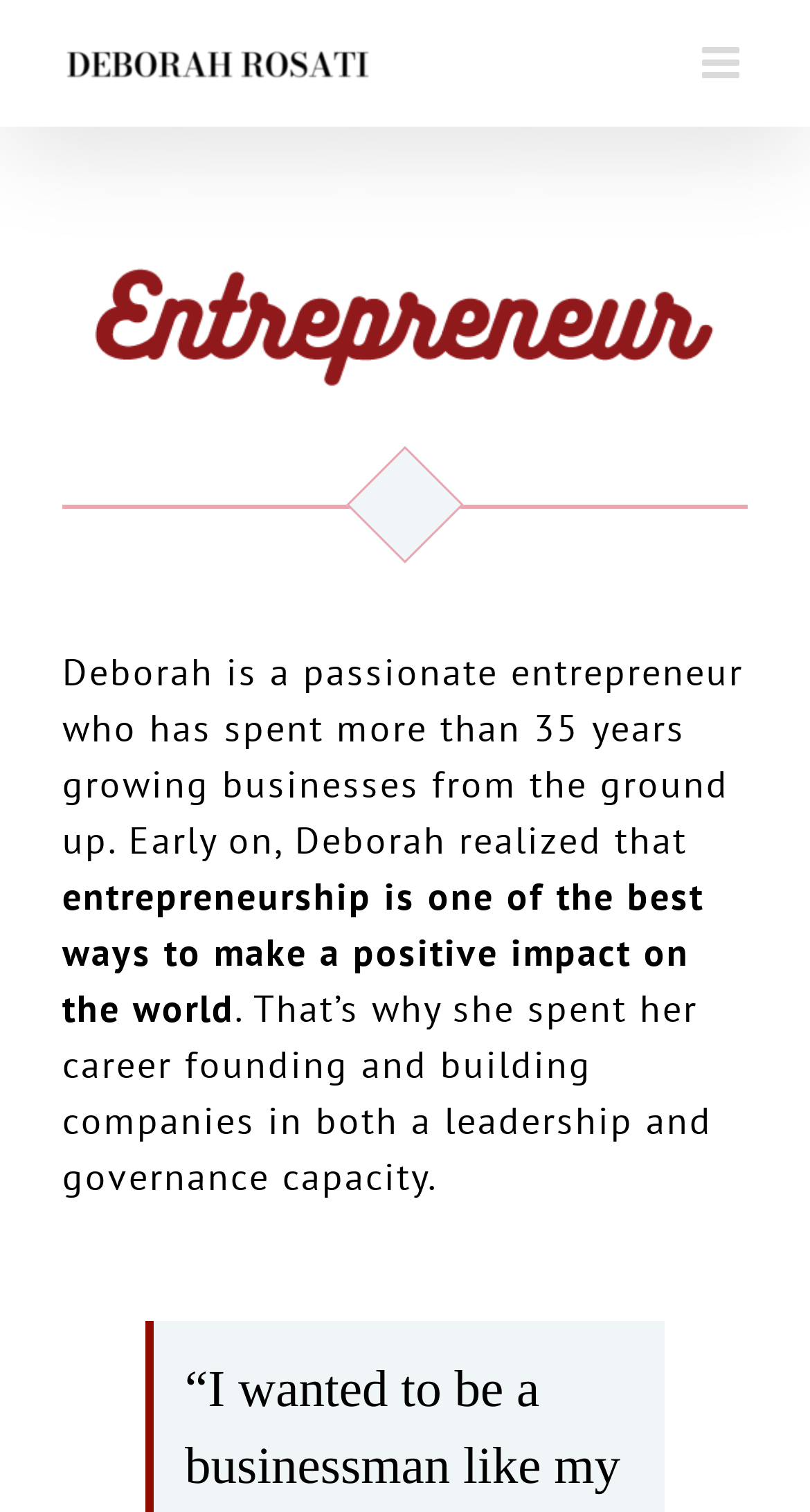How many years has Deborah been growing businesses?
Please provide a full and detailed response to the question.

The webpage states that Deborah has spent more than 35 years growing businesses from the ground up, indicating that she has been doing so for at least 35 years.